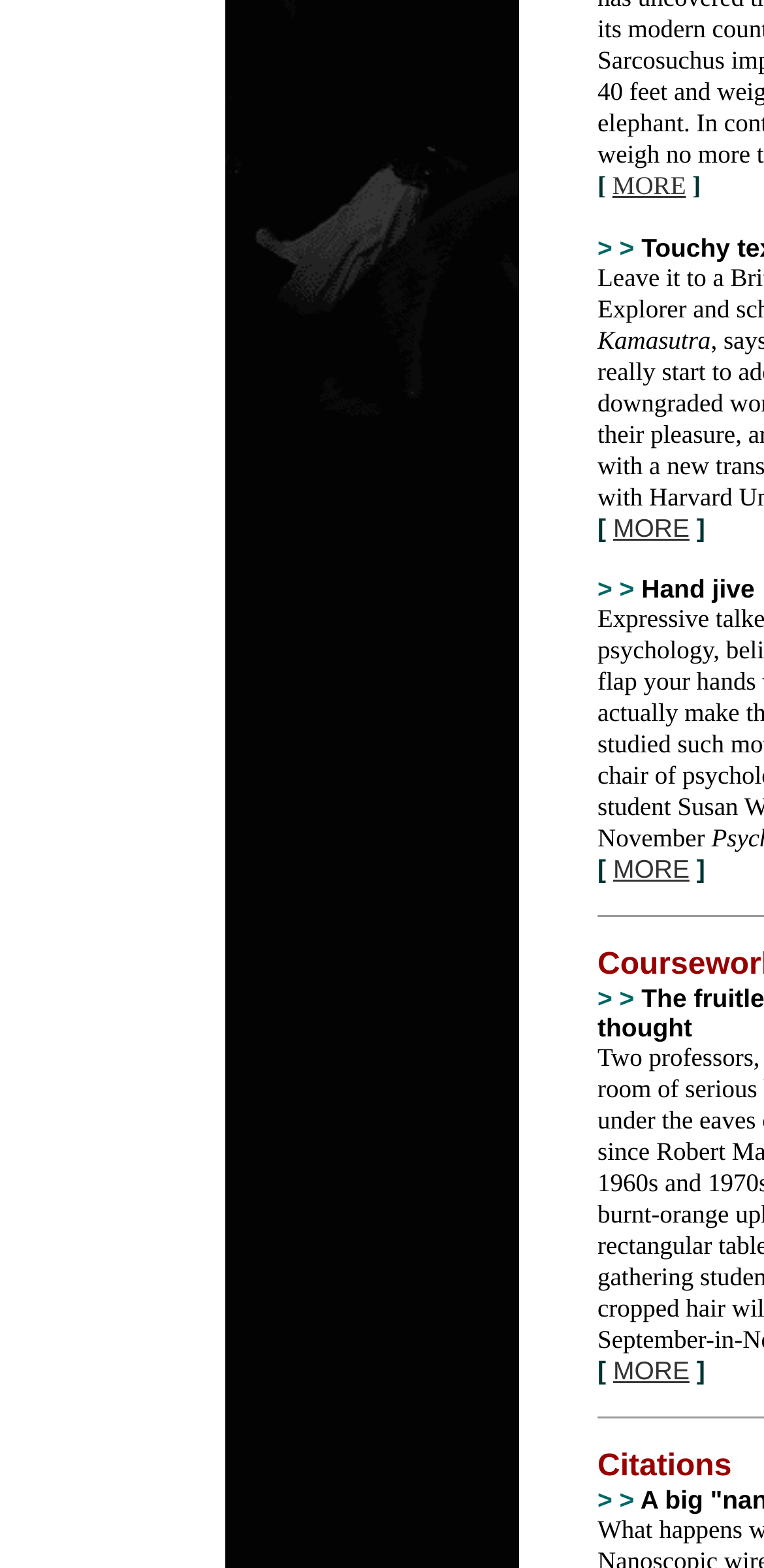Predict the bounding box of the UI element based on this description: "MORE".

[0.802, 0.865, 0.902, 0.883]